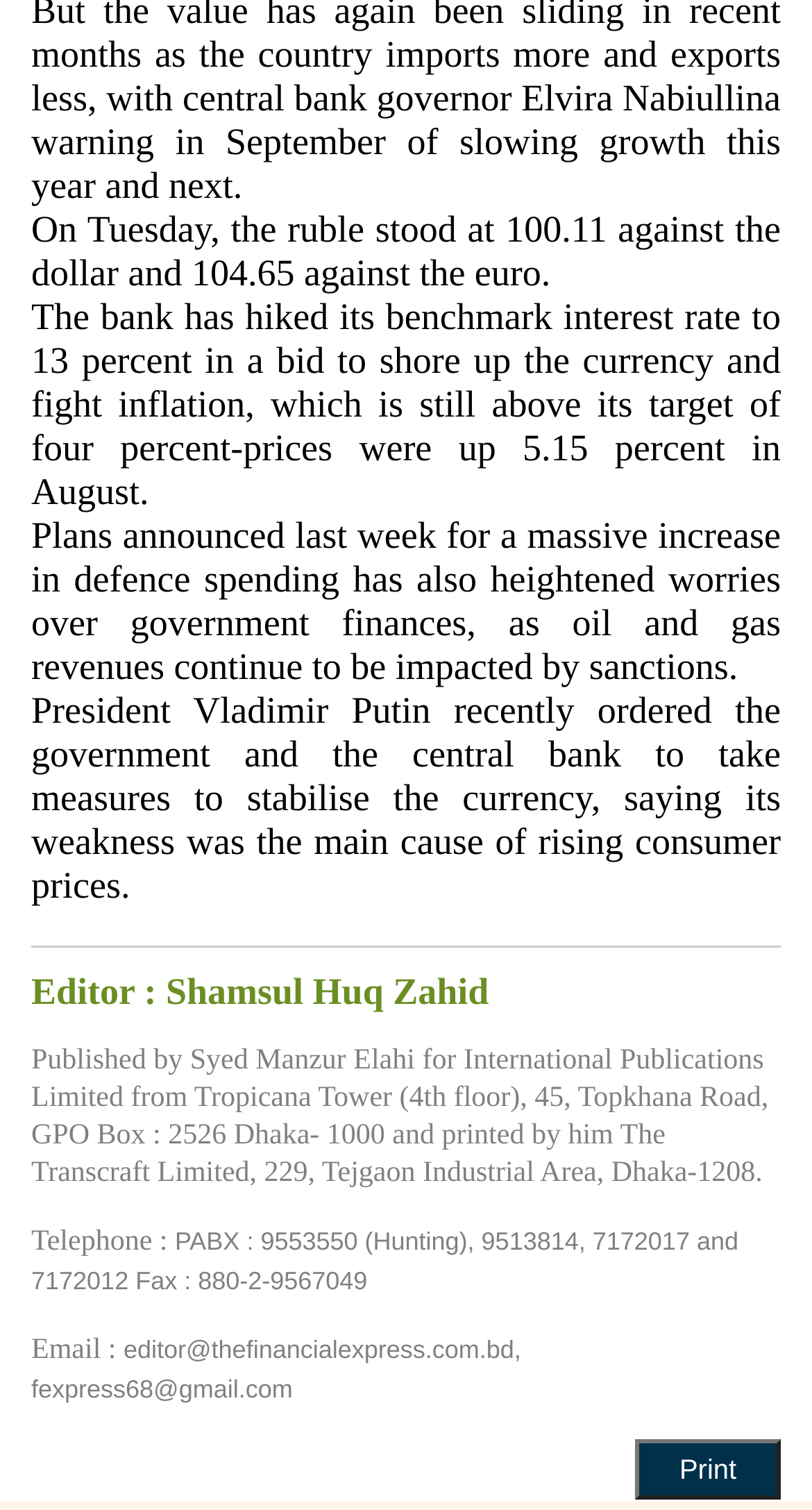Provide the bounding box coordinates for the UI element that is described as: "fexpress68@gmail.com".

[0.038, 0.91, 0.36, 0.93]